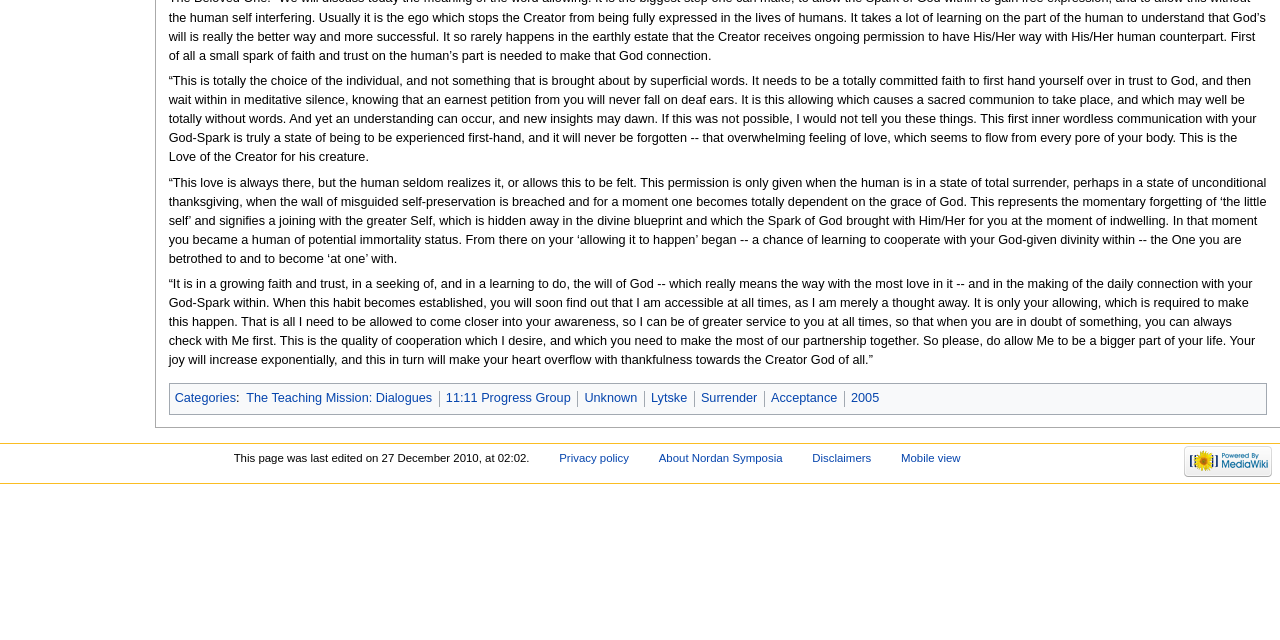Using the provided element description: "Disclaimers", determine the bounding box coordinates of the corresponding UI element in the screenshot.

[0.635, 0.706, 0.681, 0.724]